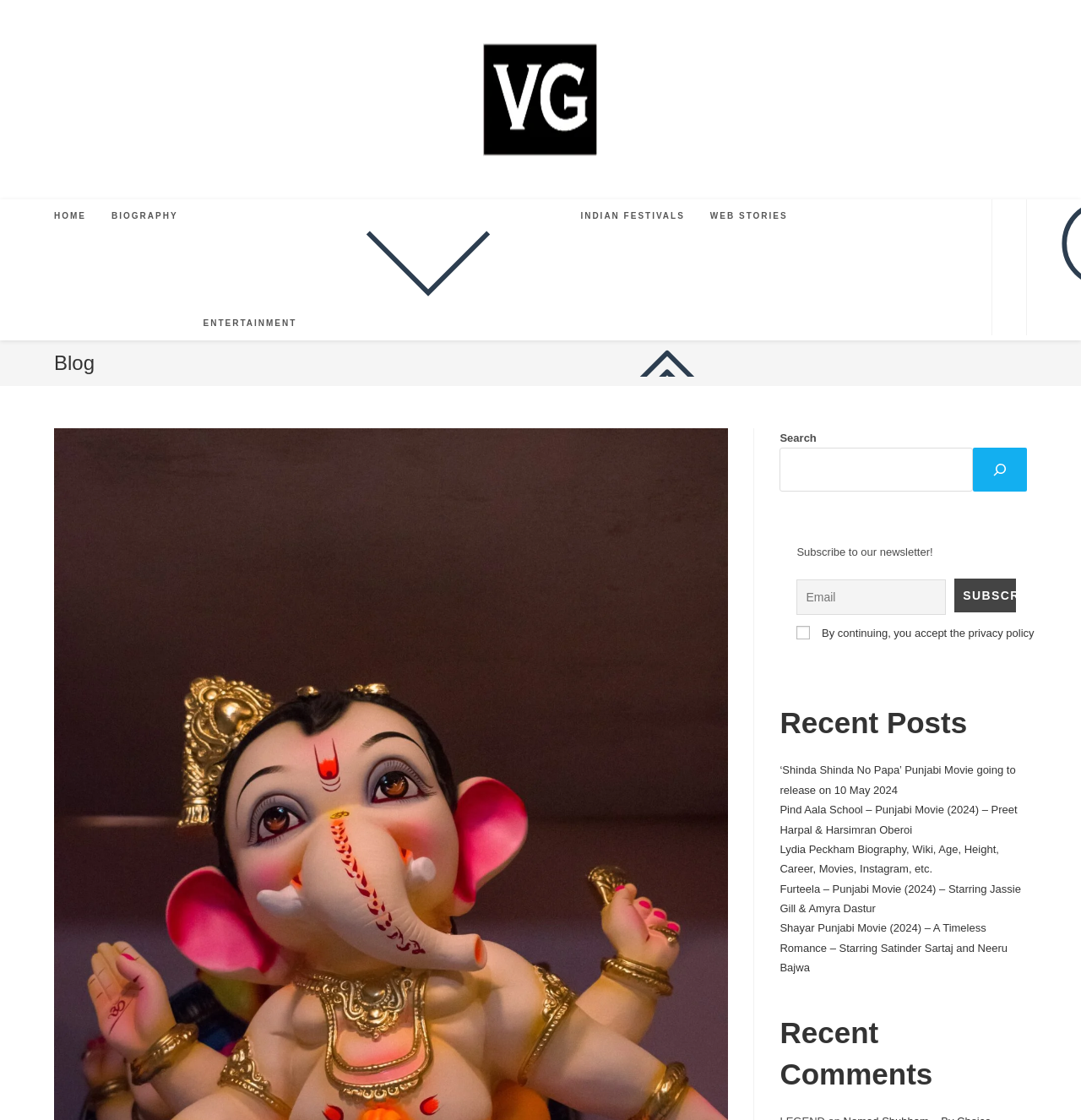Determine the bounding box coordinates of the target area to click to execute the following instruction: "Read the recent post about ‘Shinda Shinda No Papa’ Punjabi Movie."

[0.721, 0.682, 0.94, 0.711]